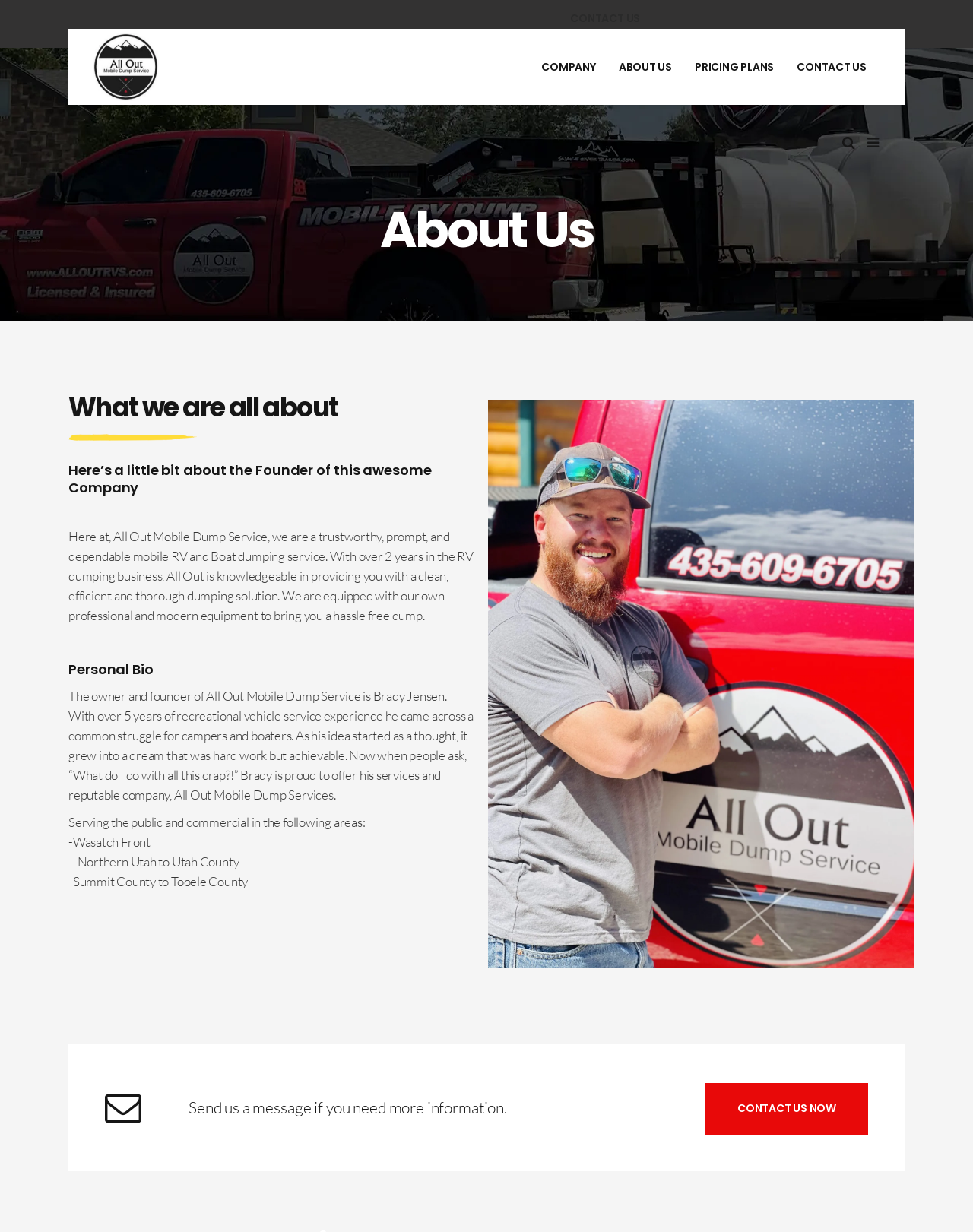Find the bounding box coordinates for the HTML element specified by: "Pricing Plans".

[0.702, 0.023, 0.807, 0.085]